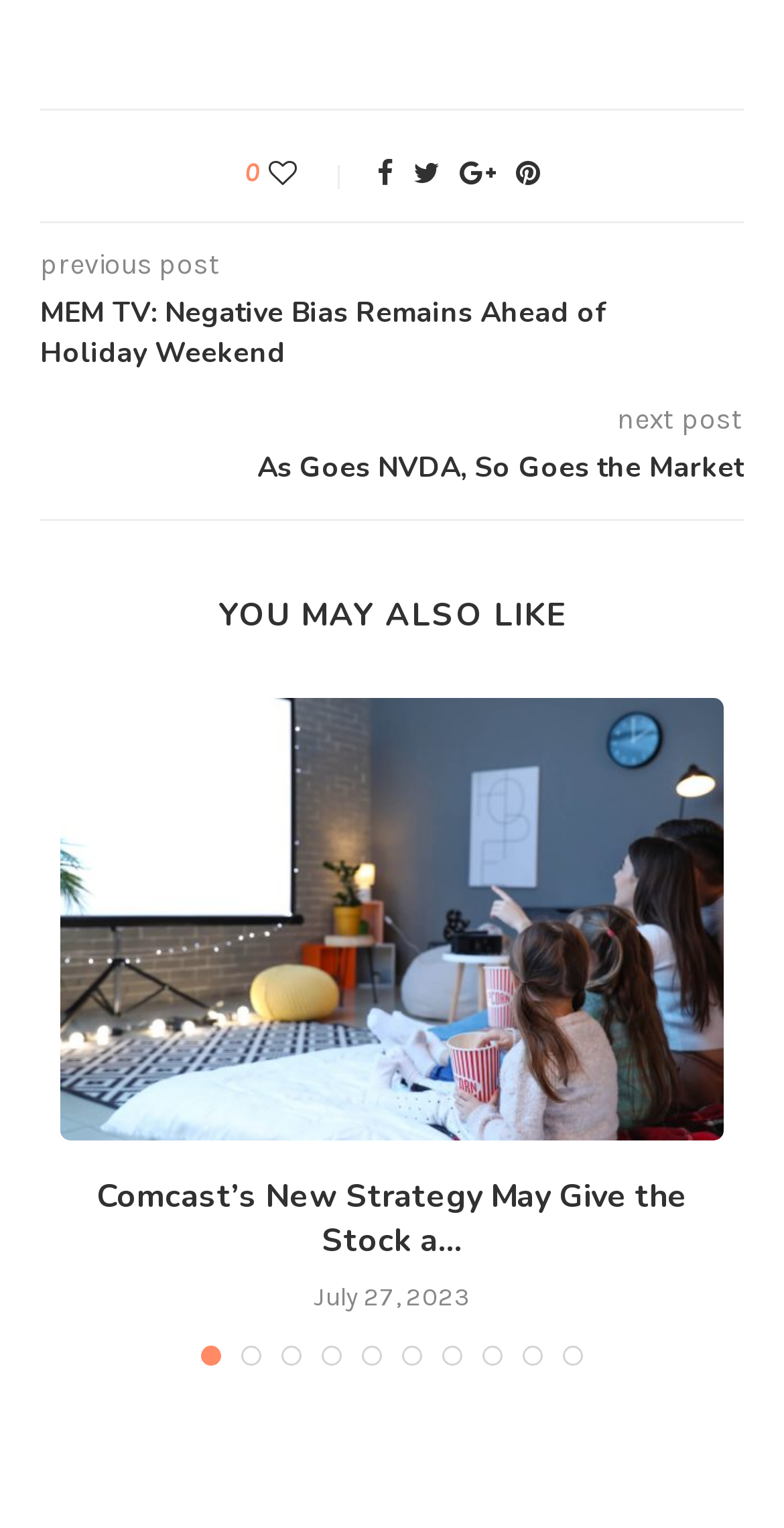Answer the question with a single word or phrase: 
How many posts are shown on this page?

4